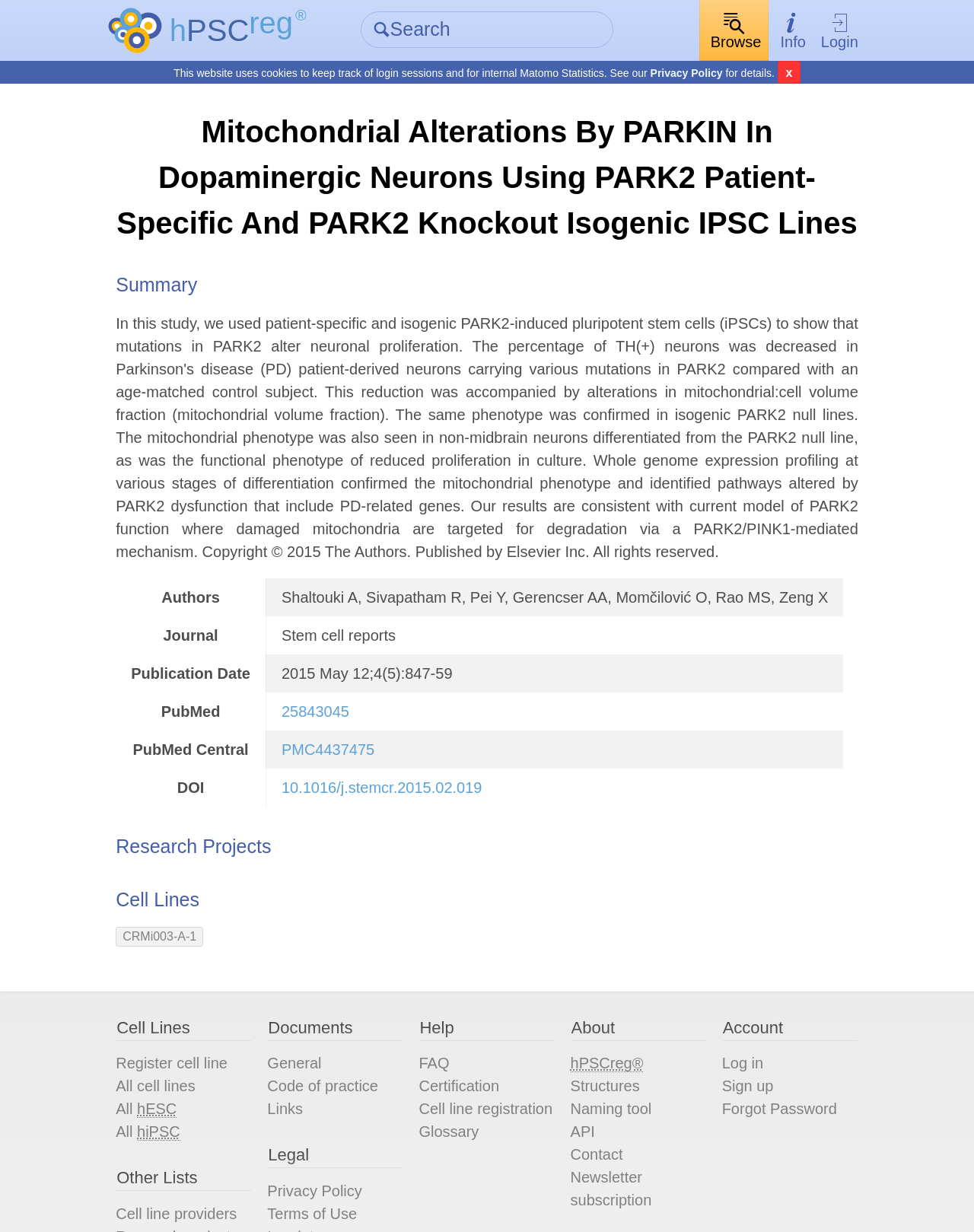Identify and generate the primary title of the webpage.

Mitochondrial Alterations By PARKIN In Dopaminergic Neurons Using PARK2 Patient-Specific And PARK2 Knockout Isogenic IPSC Lines